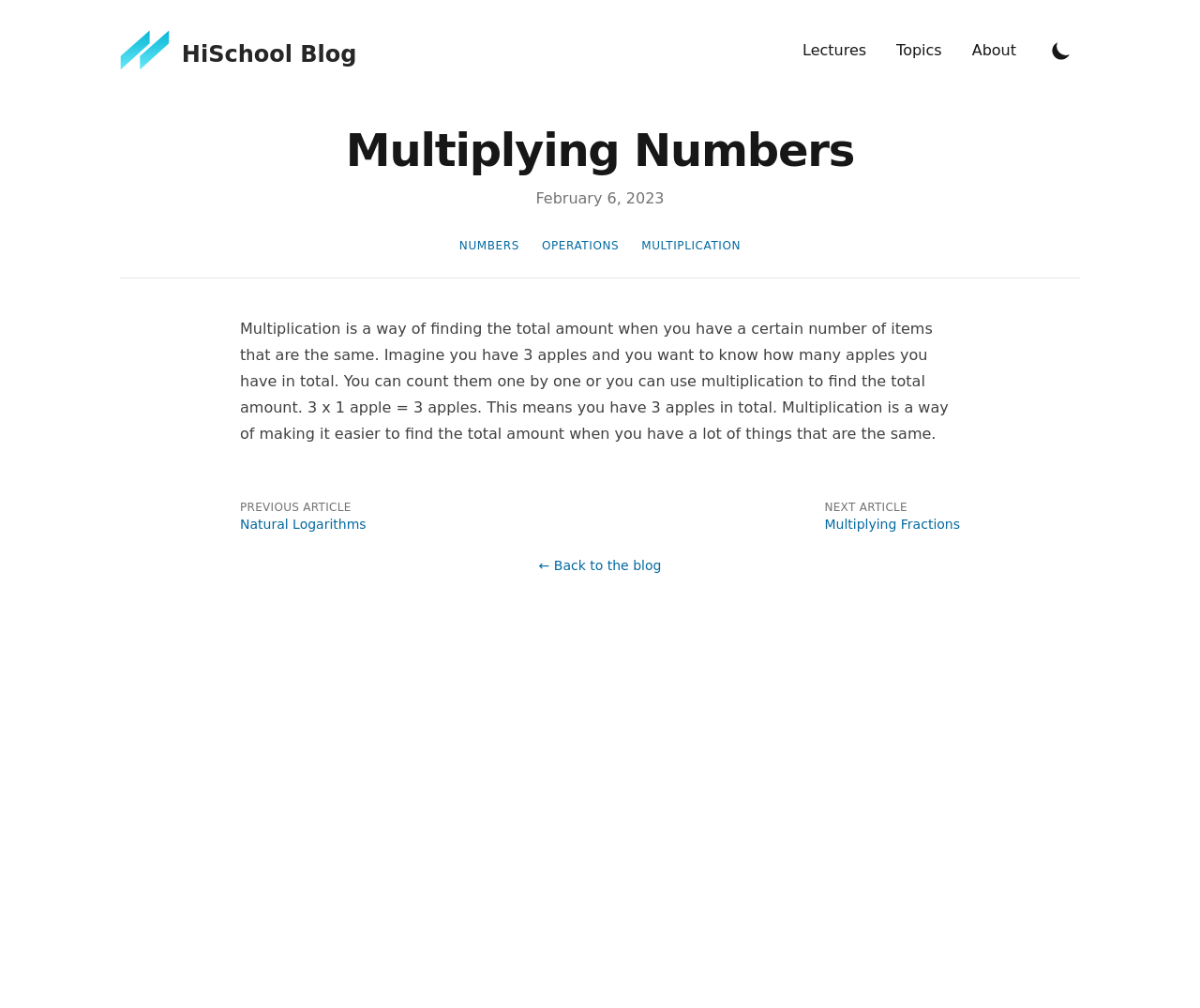What is the topic of the article?
Refer to the image and give a detailed answer to the question.

I determined the topic of the article by reading the heading 'Multiplying Numbers' in the article section, which is a child element of the main element.